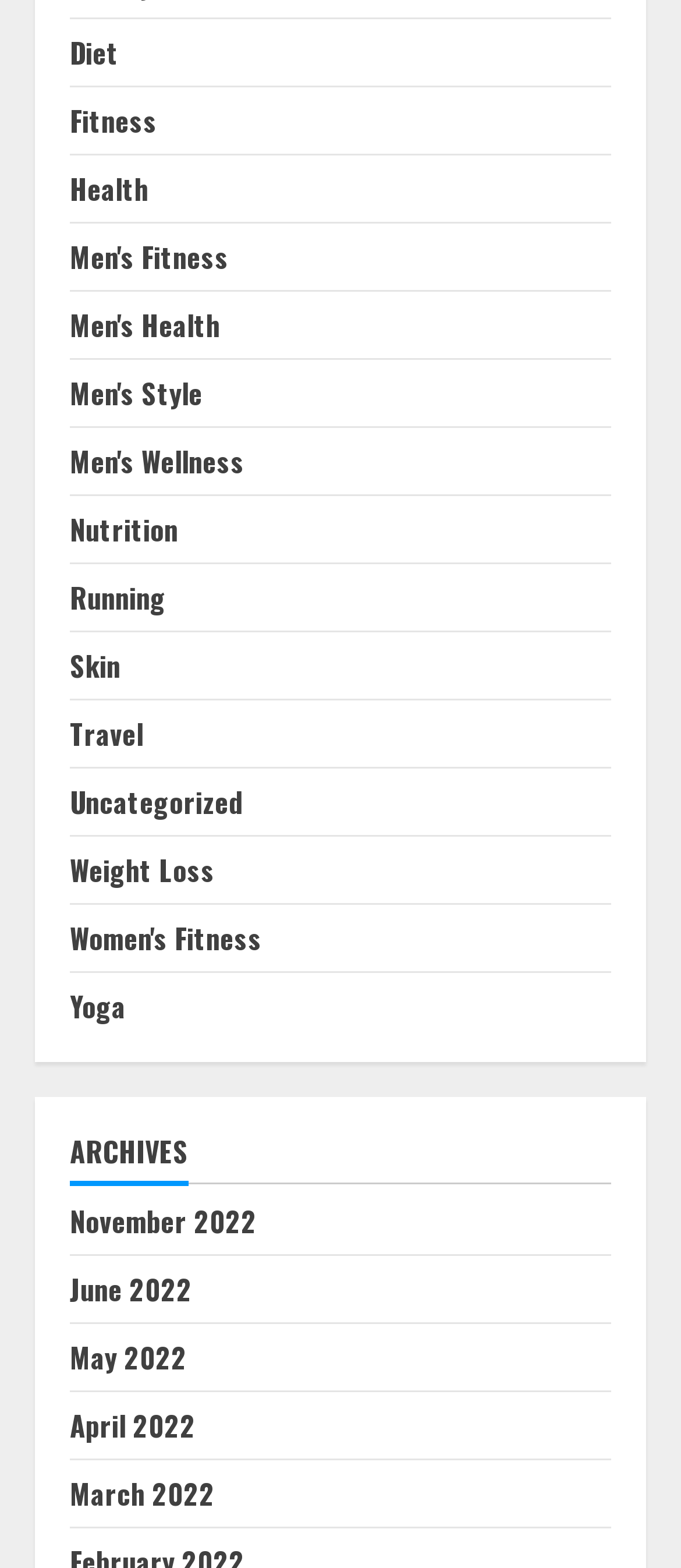Identify the coordinates of the bounding box for the element that must be clicked to accomplish the instruction: "Click on Diet".

[0.103, 0.021, 0.174, 0.047]